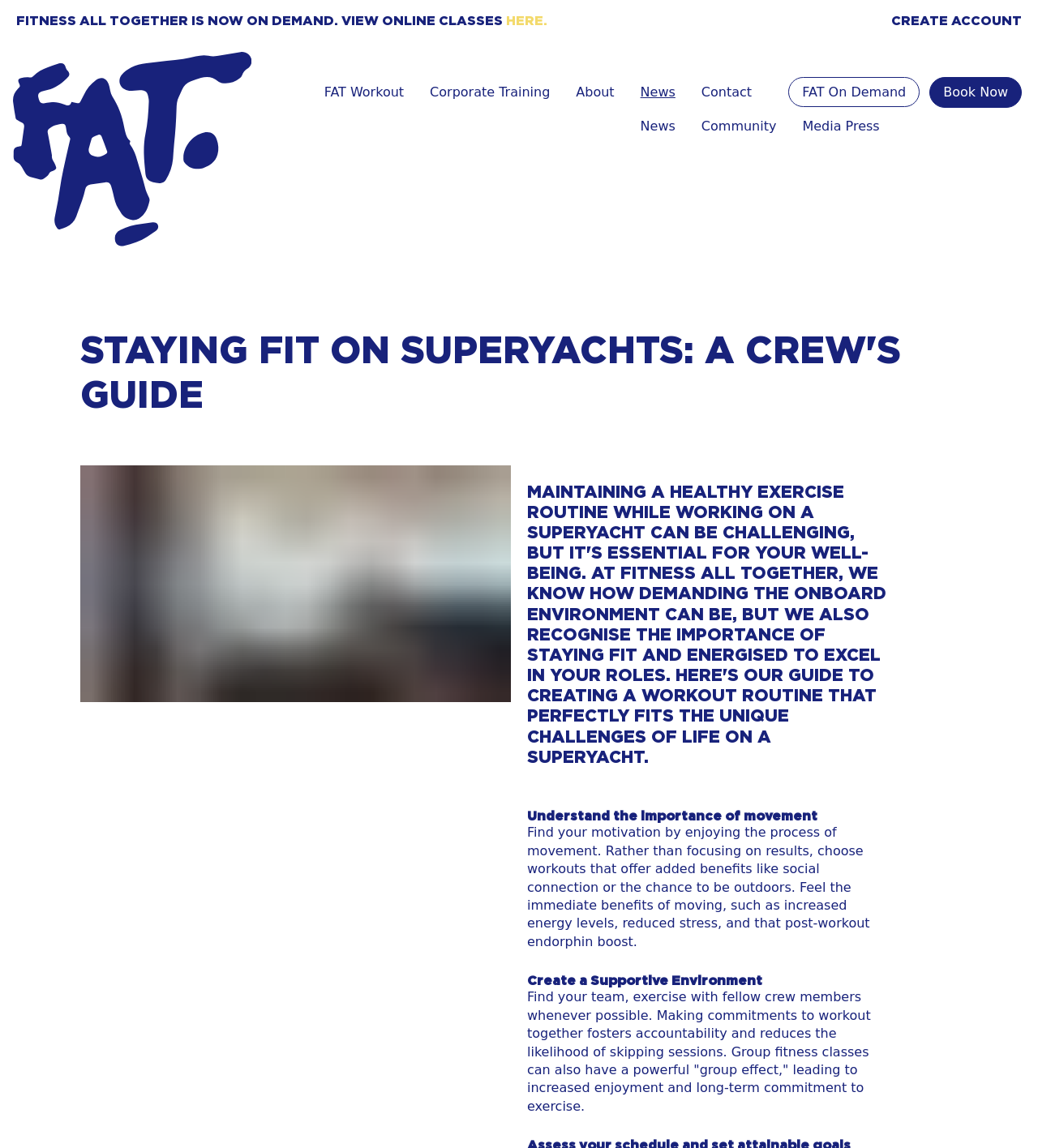Illustrate the webpage with a detailed description.

This webpage is about Fitness All Together, a community focused on improving physical and mental well-being. At the top left, there is a logo, which is an image linked to the website's homepage. Next to the logo, there is a call-to-action link to view online classes. On the top right, there are links to create an account and access various features of the website.

Below the top section, there is a navigation menu with links to different sections of the website, including FAT Workout, Corporate Training, About, News, Community, Media Press, and Contact. 

The main content of the webpage is an article titled "Staying Fit on Superyachts: A Crew's Guide." The article is divided into sections, each with a heading and descriptive text. The first section has a heading and two images, one on top of the other. The text explains the importance of maintaining a healthy exercise routine while working on a superyacht. 

The next section has a heading "Understand the importance of movement" and a paragraph of text that advises finding motivation by enjoying the process of movement. Below this section, there is another heading "Create a Supportive Environment" with a paragraph of text that suggests finding a team to exercise with and making commitments to work out together.

Throughout the webpage, there are several links and images, but the main focus is on the article and its content, which provides guidance on staying fit and healthy while working on a superyacht.